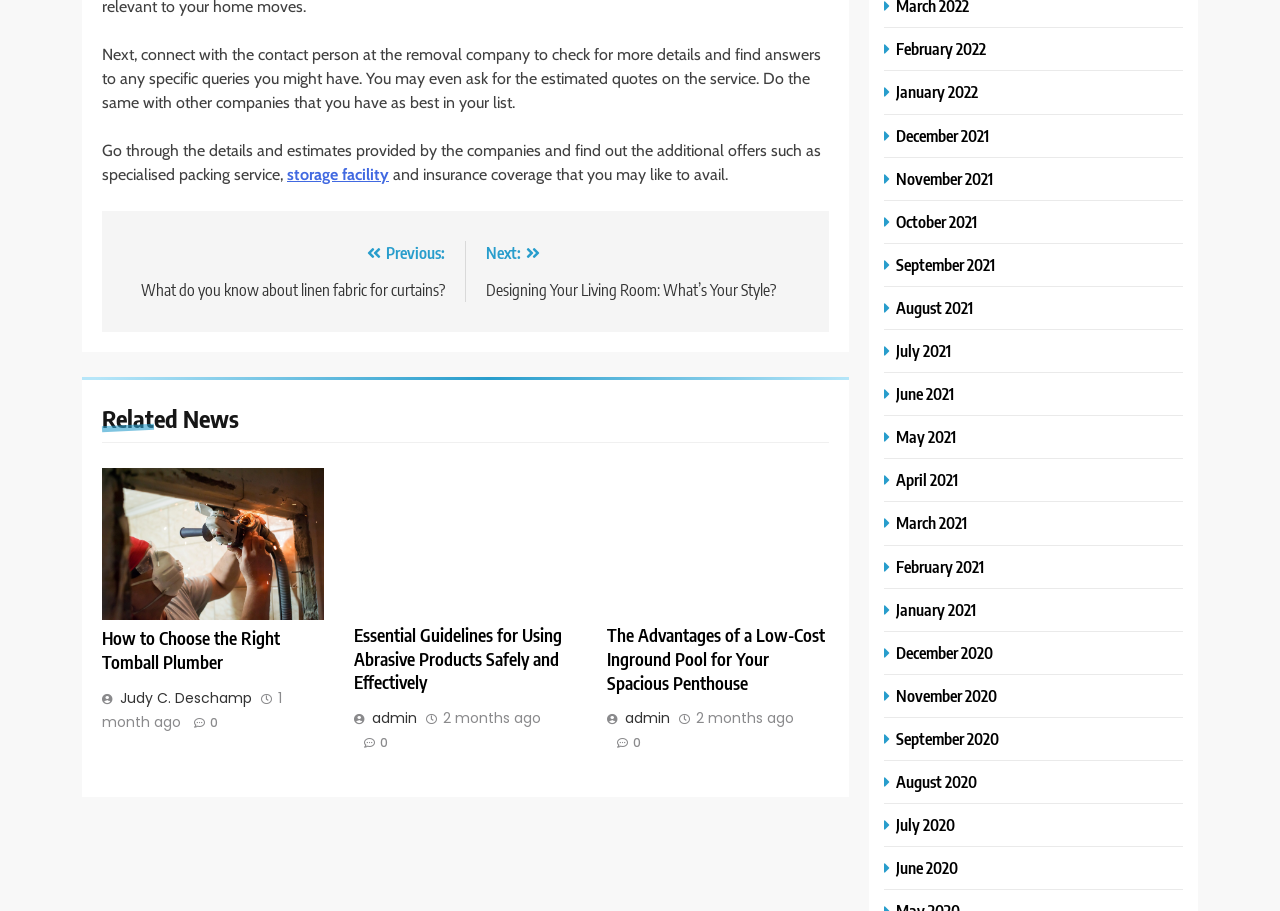Locate the bounding box coordinates of the element that should be clicked to execute the following instruction: "View the categories".

None